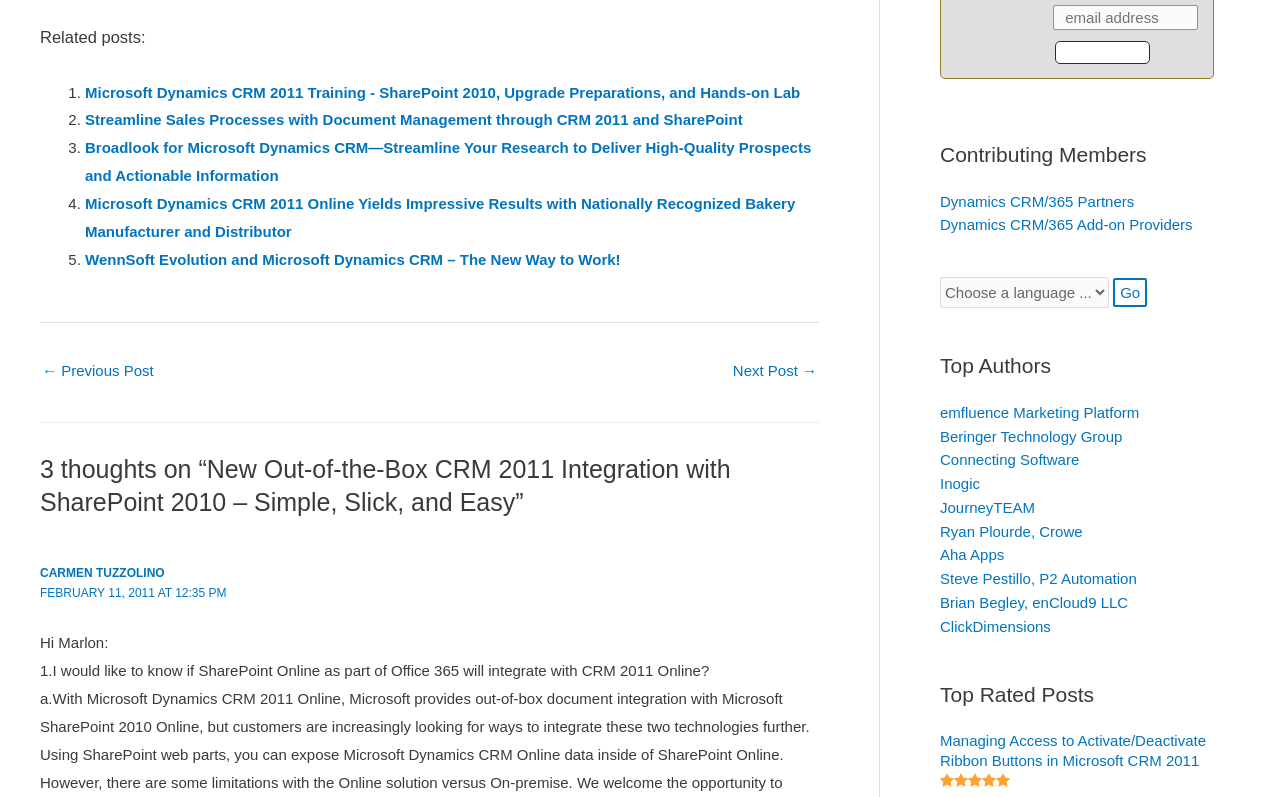Please determine the bounding box coordinates of the element to click in order to execute the following instruction: "Click on the 'Microsoft Dynamics CRM 2011 Training - SharePoint 2010, Upgrade Preparations, and Hands-on Lab' link". The coordinates should be four float numbers between 0 and 1, specified as [left, top, right, bottom].

[0.066, 0.105, 0.625, 0.126]